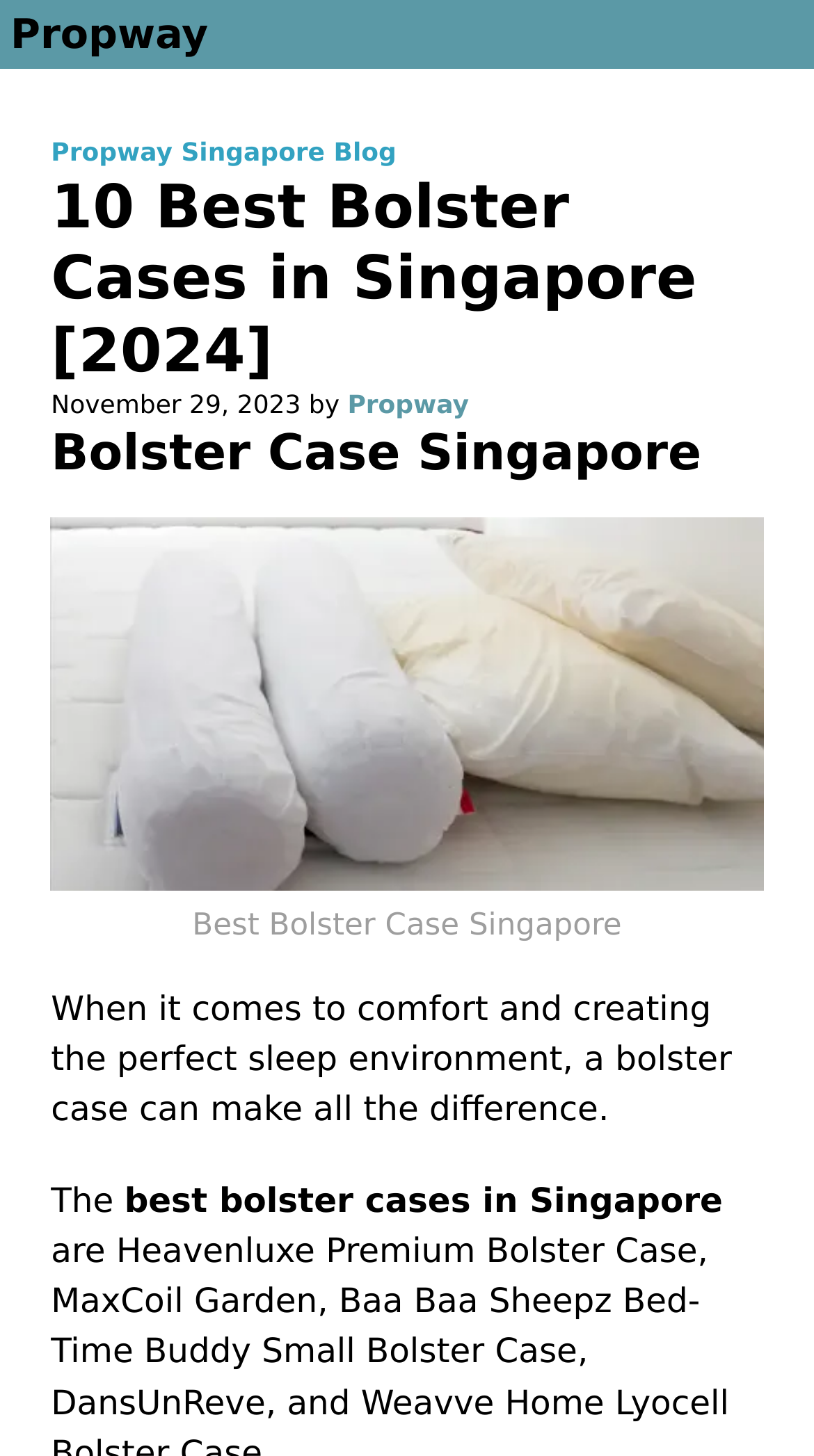Given the description of the UI element: "aria-label="Close"", predict the bounding box coordinates in the form of [left, top, right, bottom], with each value being a float between 0 and 1.

None